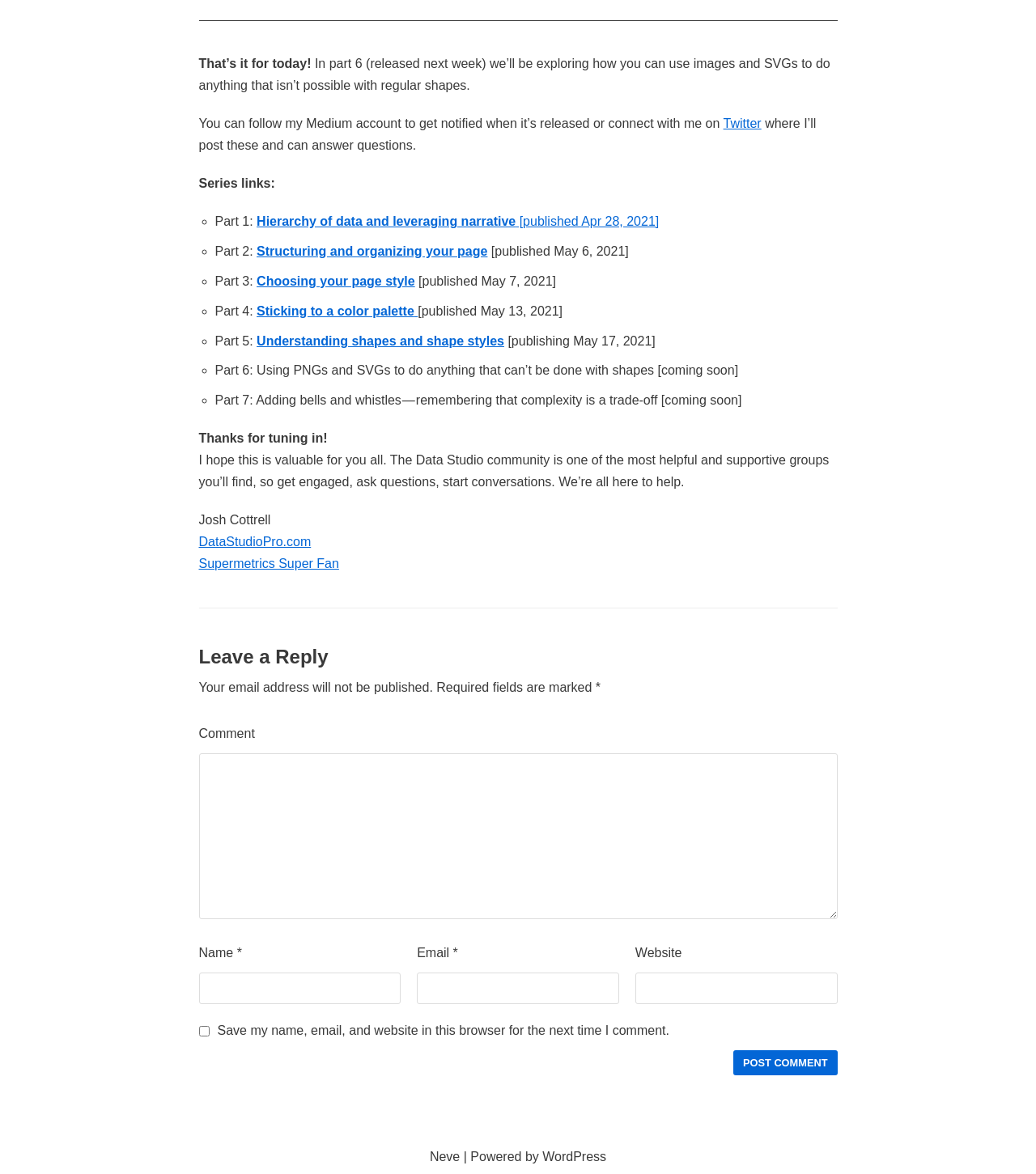What is the author's name?
Examine the image and give a concise answer in one word or a short phrase.

Josh Cottrell